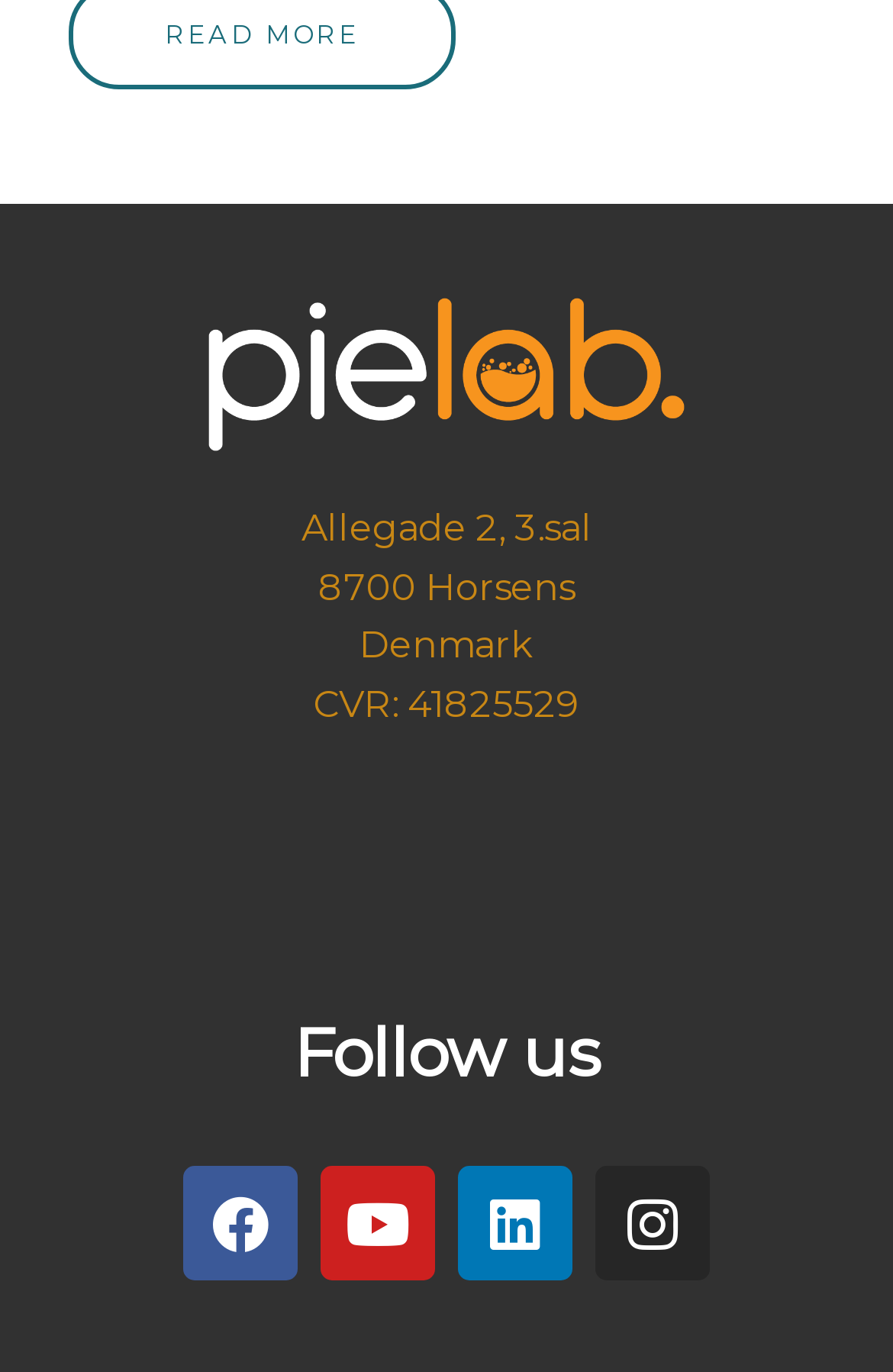What is the company's CVR number?
Identify the answer in the screenshot and reply with a single word or phrase.

41825529